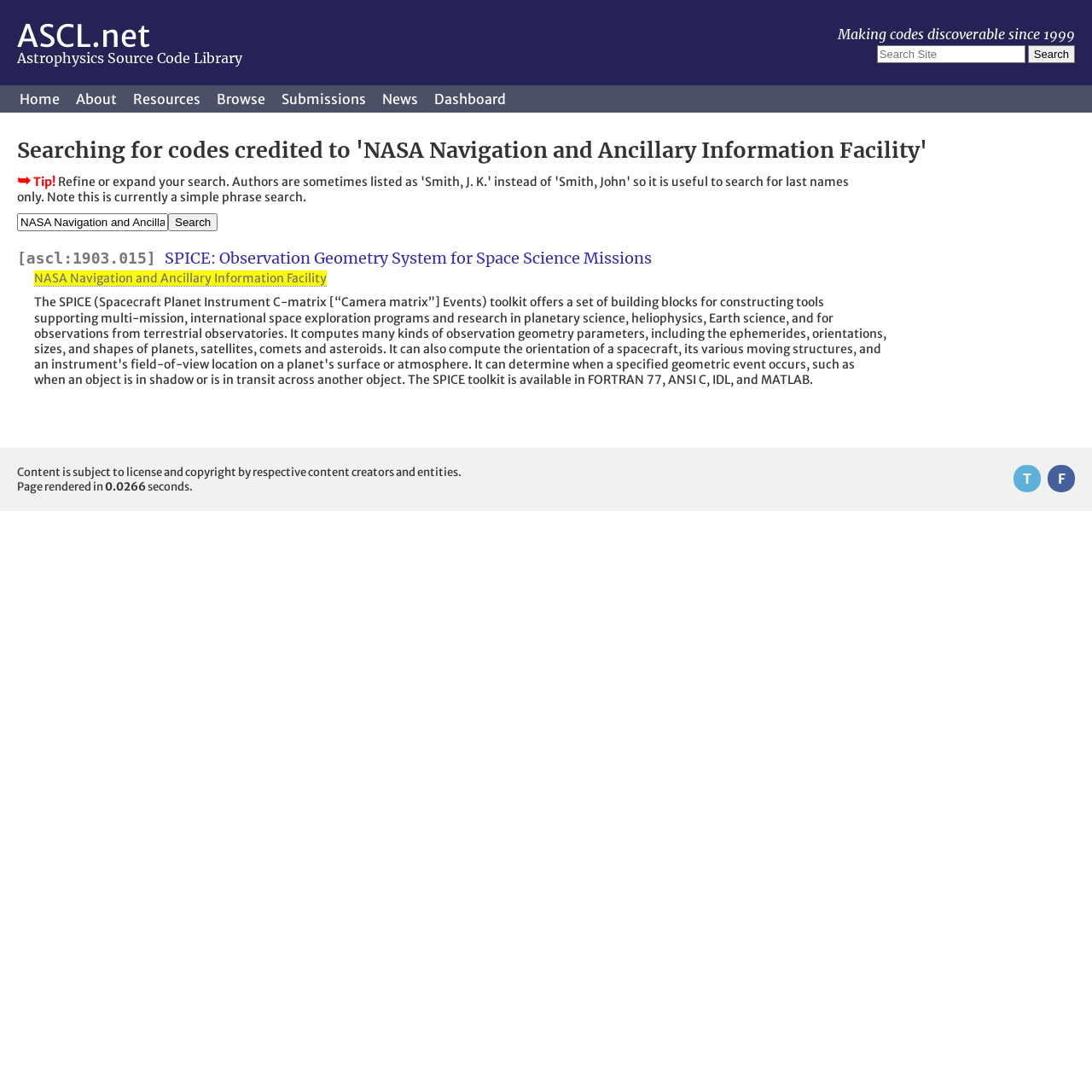Determine the bounding box of the UI element mentioned here: "name="search" placeholder="Search Site"". The coordinates must be in the format [left, top, right, bottom] with values ranging from 0 to 1.

[0.803, 0.041, 0.939, 0.058]